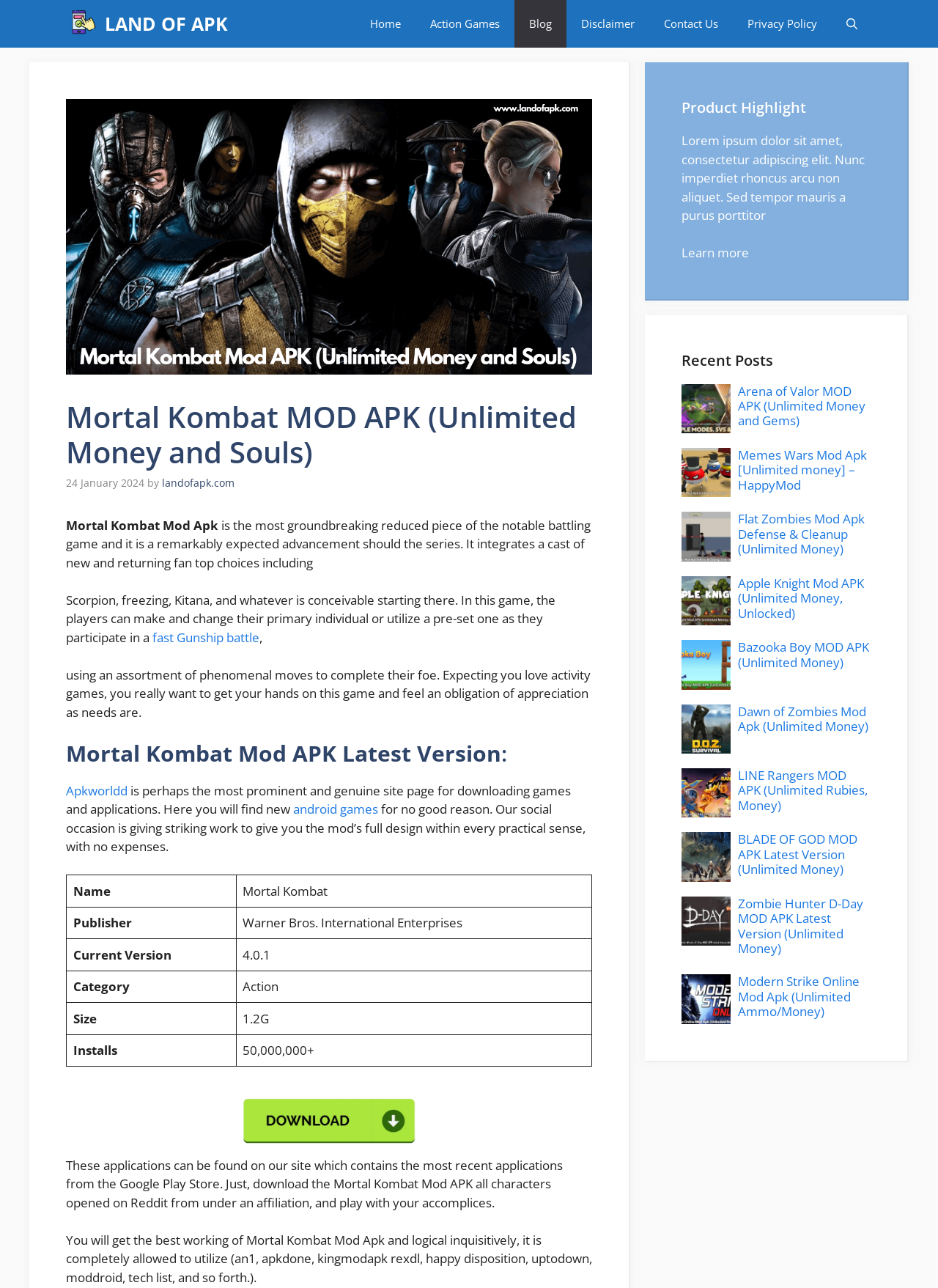How many rows are there in the table?
Based on the image, please offer an in-depth response to the question.

The table is located in the figure element with the bounding box coordinates [0.07, 0.679, 0.631, 0.843]. It has 5 rows, each containing information about the game, such as the name, publisher, current version, category, and size.